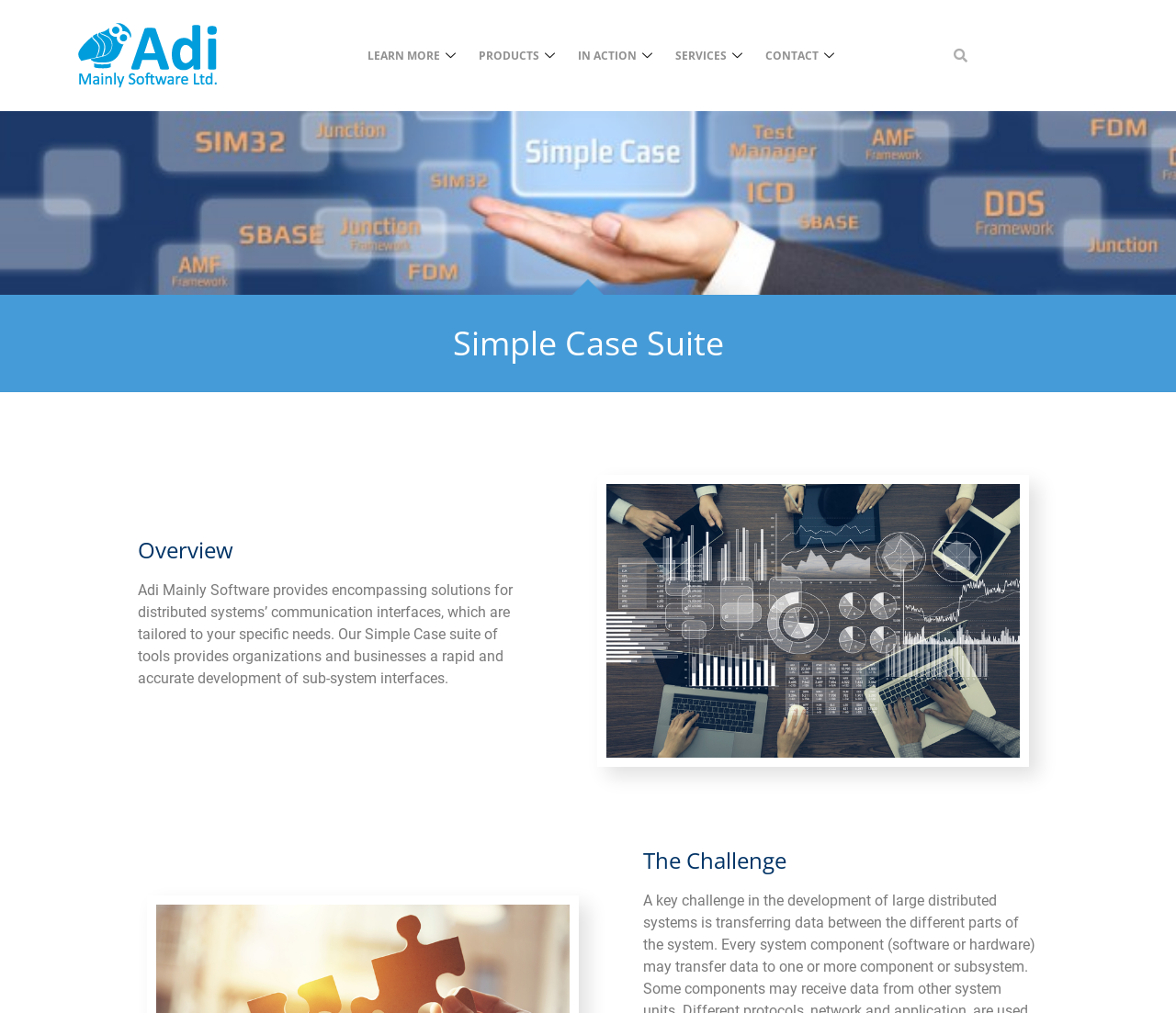How many headings are there on the page?
Answer the question with a single word or phrase derived from the image.

3